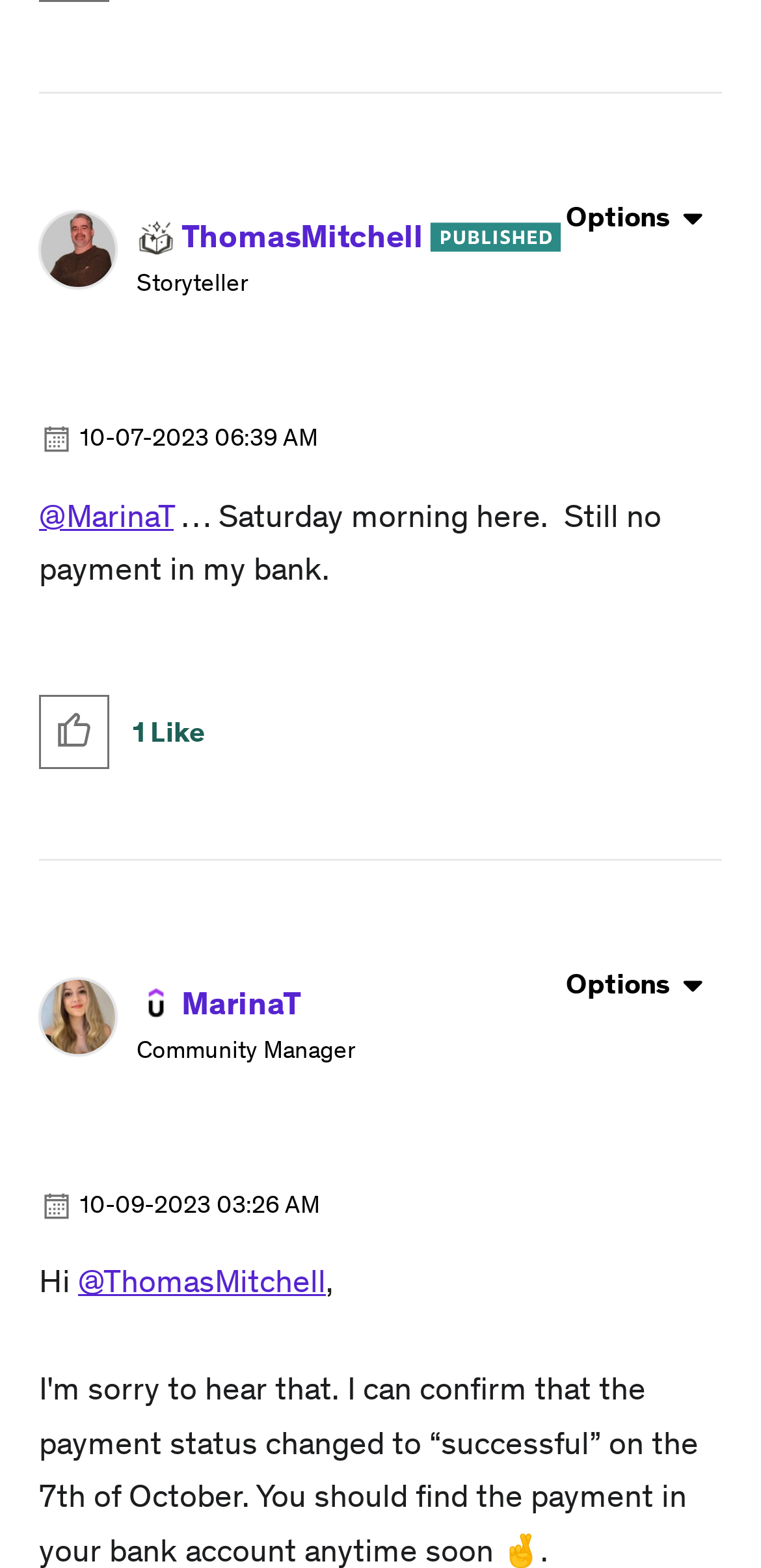Please respond to the question using a single word or phrase:
What is the category with the fewest posts?

User Recognition